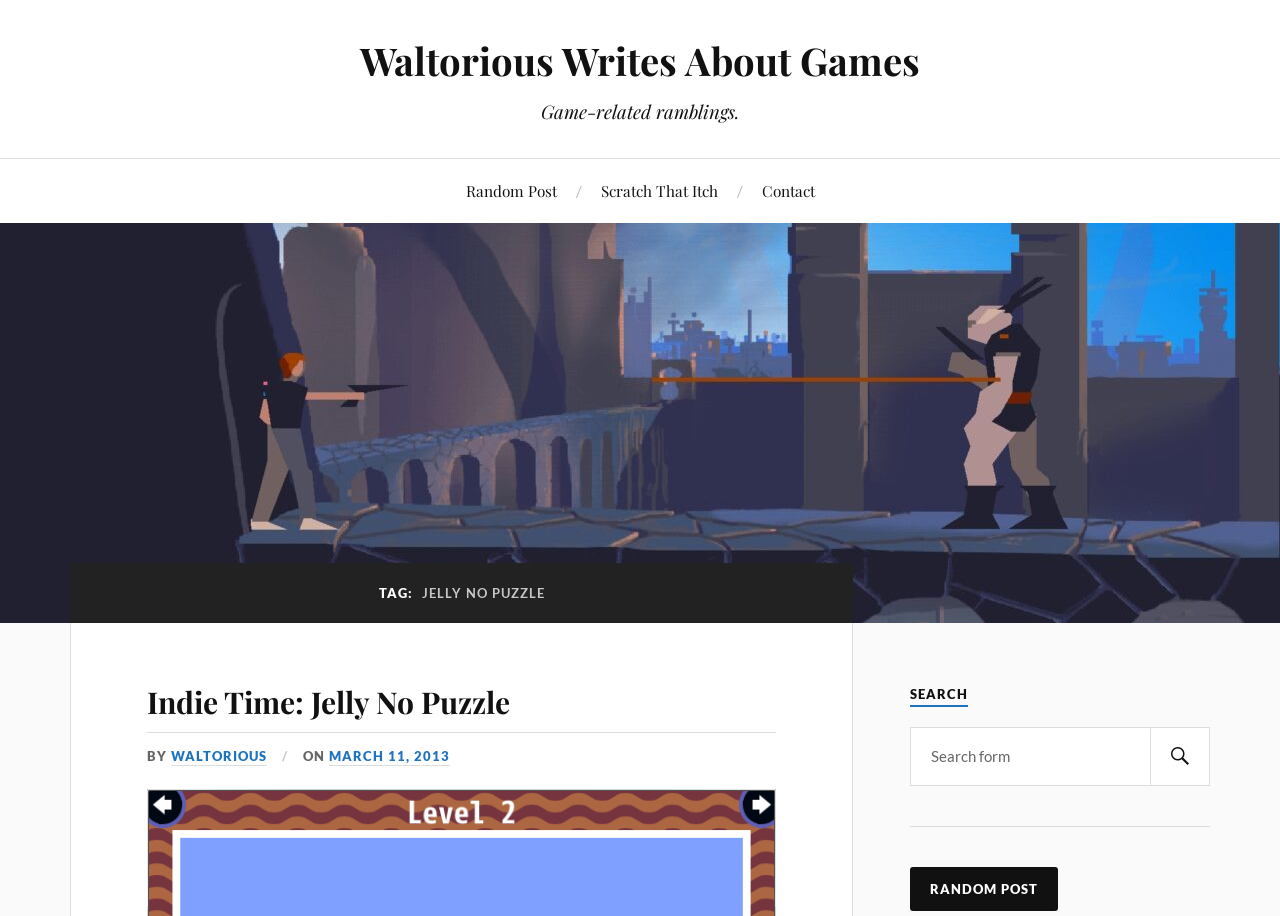Determine and generate the text content of the webpage's headline.

TAG: JELLY NO PUZZLE